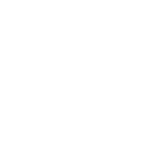Provide a comprehensive description of the image.

The image features a simplistic and stylized graphic representation of interconnected nodes, symbolizing networking or collaborative connections. This visual could be indicative of themes such as communication, social networking, or the sharing of ideas and resources, aligning well with the context of sharing content on platforms like XING, LinkedIn, and Facebook, which are also referenced in the surrounding text. The overall aesthetic suggests a clean, modern approach to illustrating relationships and interactivity in a digital or social context.